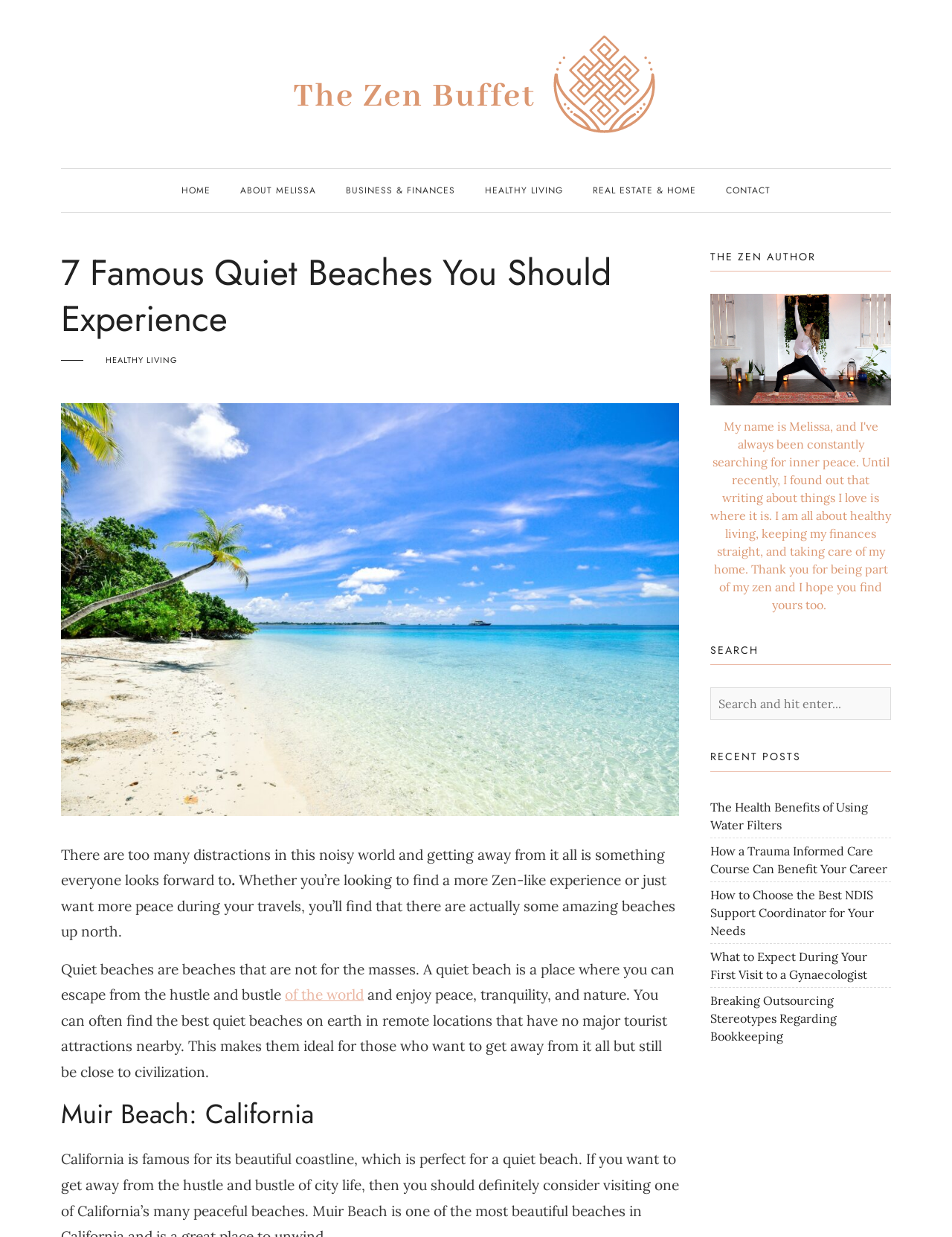Determine the bounding box coordinates of the element that should be clicked to execute the following command: "go to home page".

[0.191, 0.137, 0.221, 0.171]